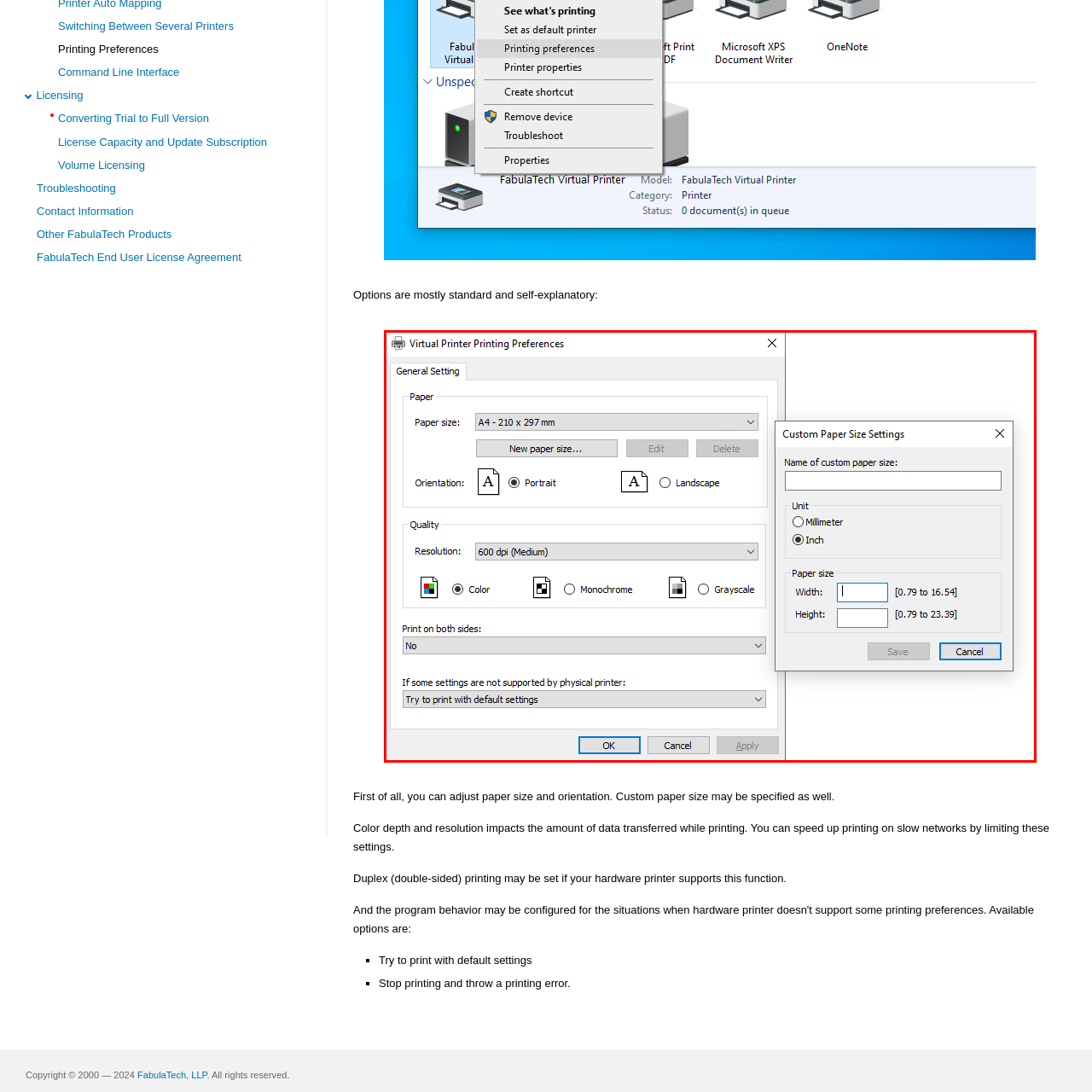Direct your attention to the area enclosed by the green rectangle and deliver a comprehensive answer to the subsequent question, using the image as your reference: 
What are the color options available?

I analyzed the quality settings section where users can choose the color options, and I found that the available options are 'Color', 'Monochrome', or 'Grayscale'.